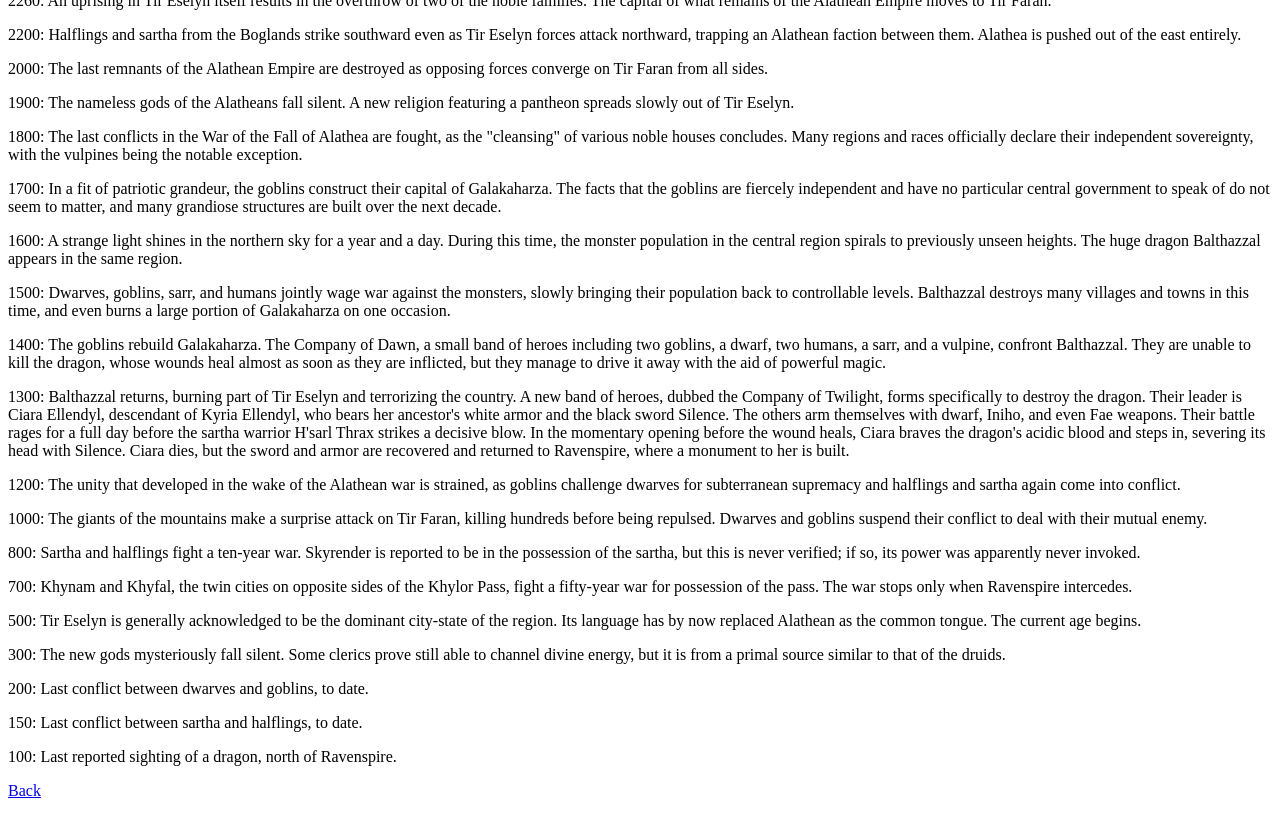Who jointly waged war against monsters in 1500?
Your answer should be a single word or phrase derived from the screenshot.

Dwarves, goblins, sarr, and humans